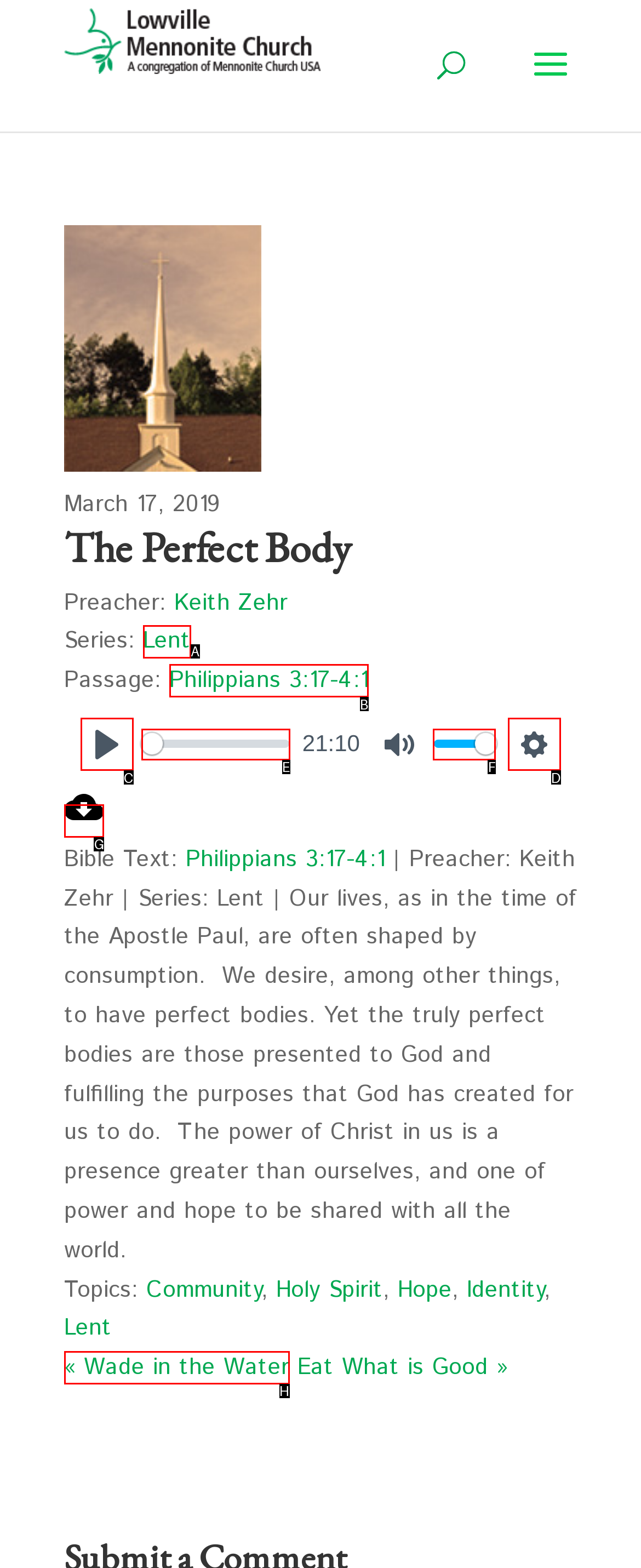Select the HTML element to finish the task: Download the audio file Reply with the letter of the correct option.

G